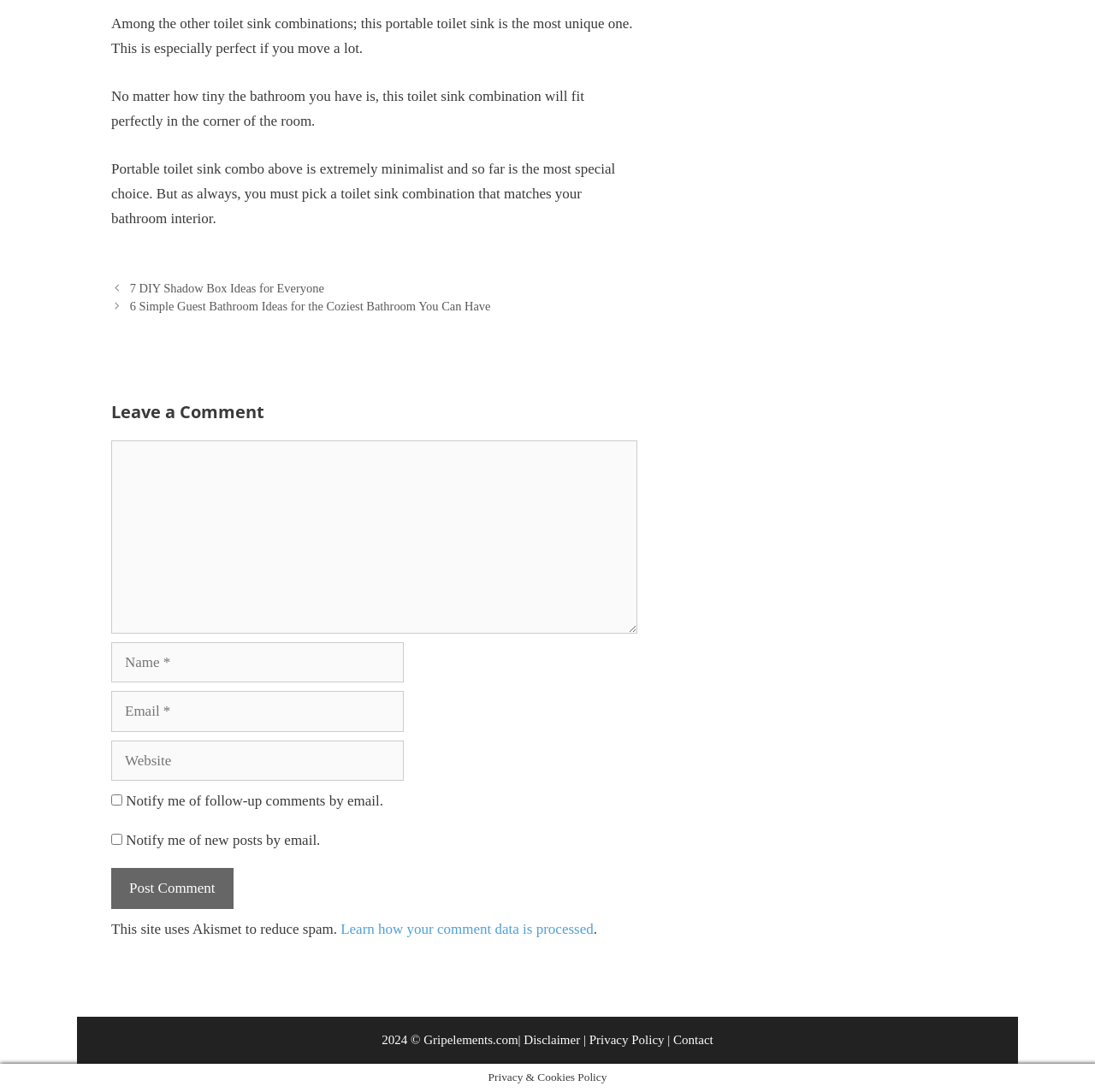Locate the bounding box coordinates of the element you need to click to accomplish the task described by this instruction: "Click the 'Contact' link".

[0.615, 0.946, 0.651, 0.958]